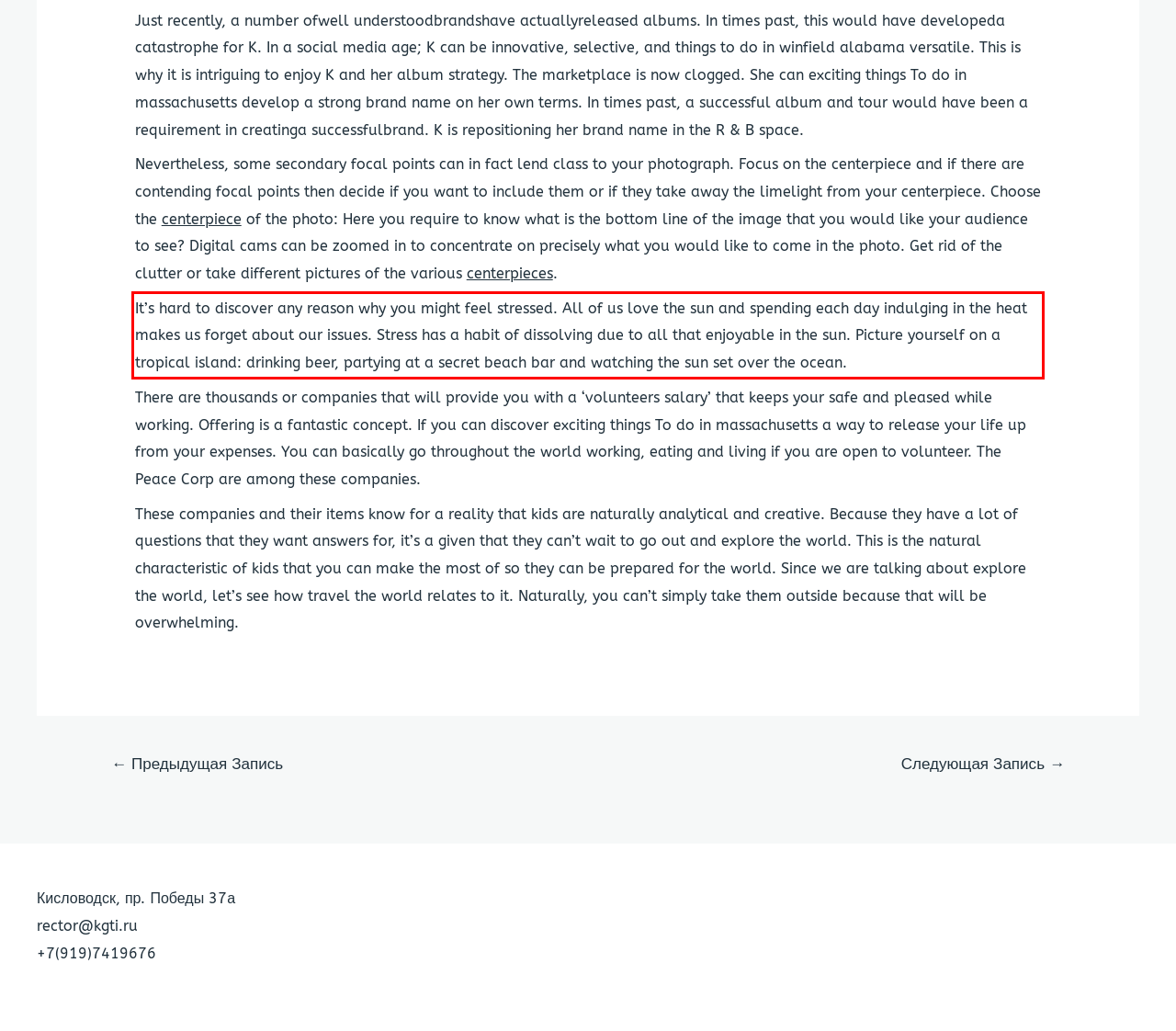Observe the screenshot of the webpage, locate the red bounding box, and extract the text content within it.

It’s hard to discover any reason why you might feel stressed. All of us love the sun and spending each day indulging in the heat makes us forget about our issues. Stress has a habit of dissolving due to all that enjoyable in the sun. Picture yourself on a tropical island: drinking beer, partying at a secret beach bar and watching the sun set over the ocean.